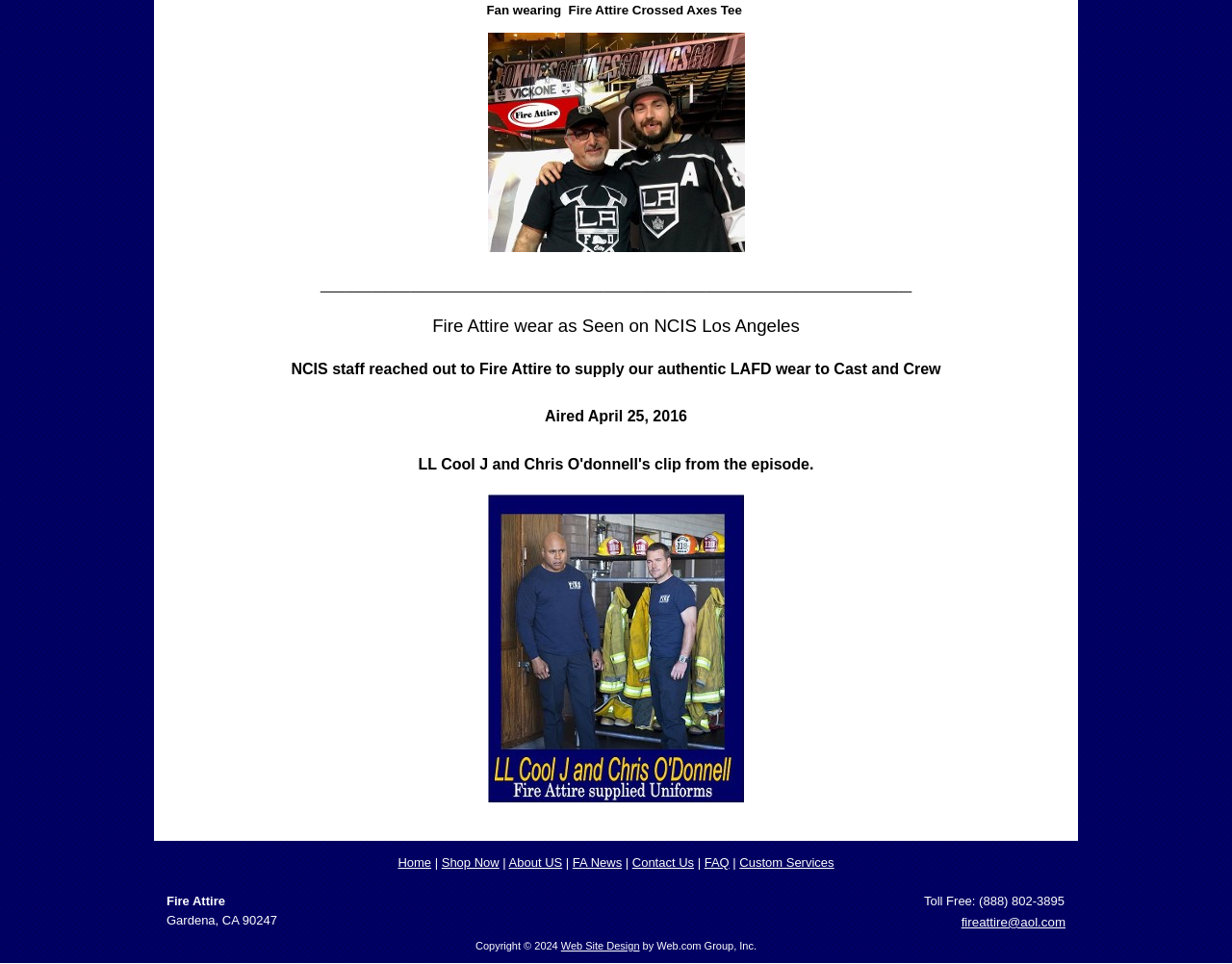What is the toll-free number of Fire Attire?
Use the image to give a comprehensive and detailed response to the question.

The webpage provides contact information for Fire Attire, including a toll-free number, which is (888) 802-3895.